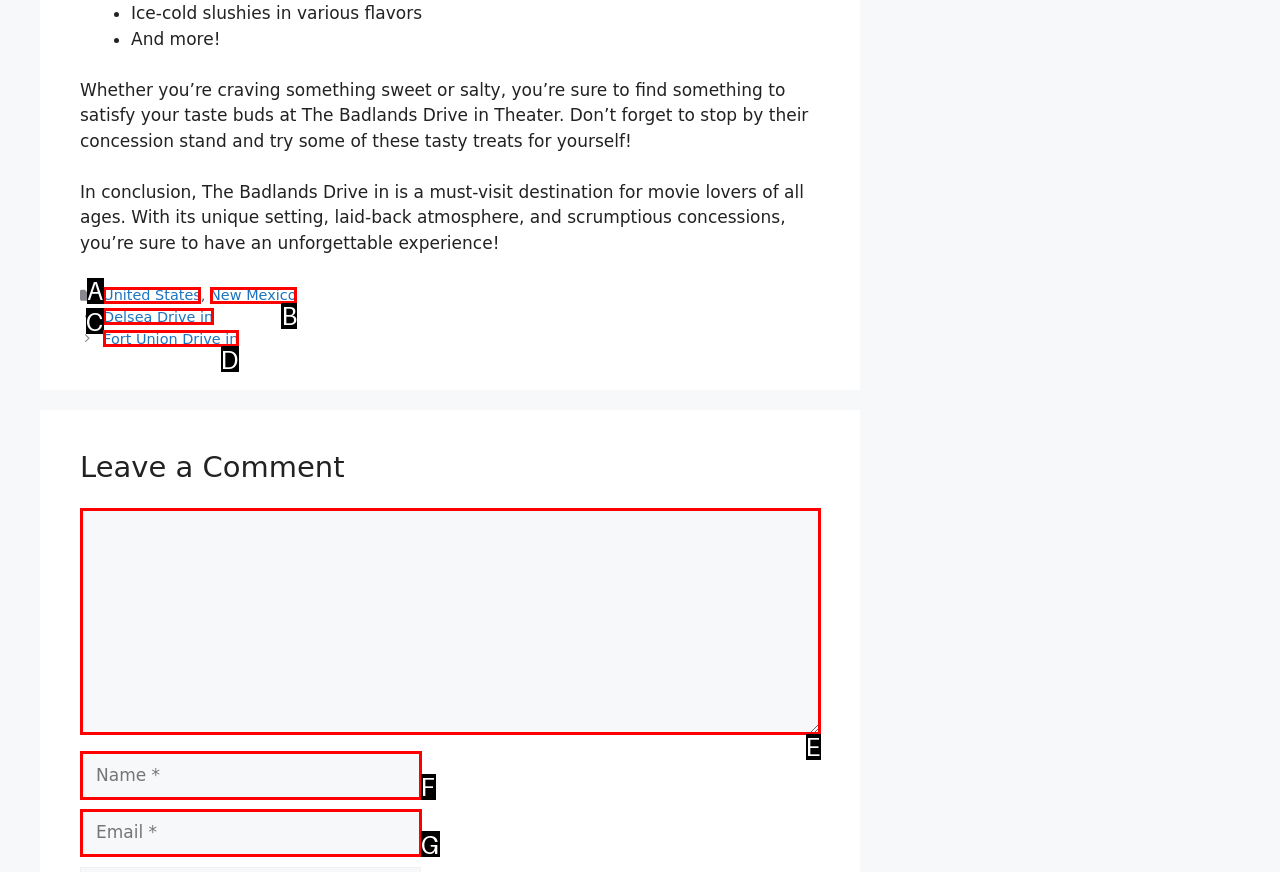Determine which option matches the element description: United States
Answer using the letter of the correct option.

A